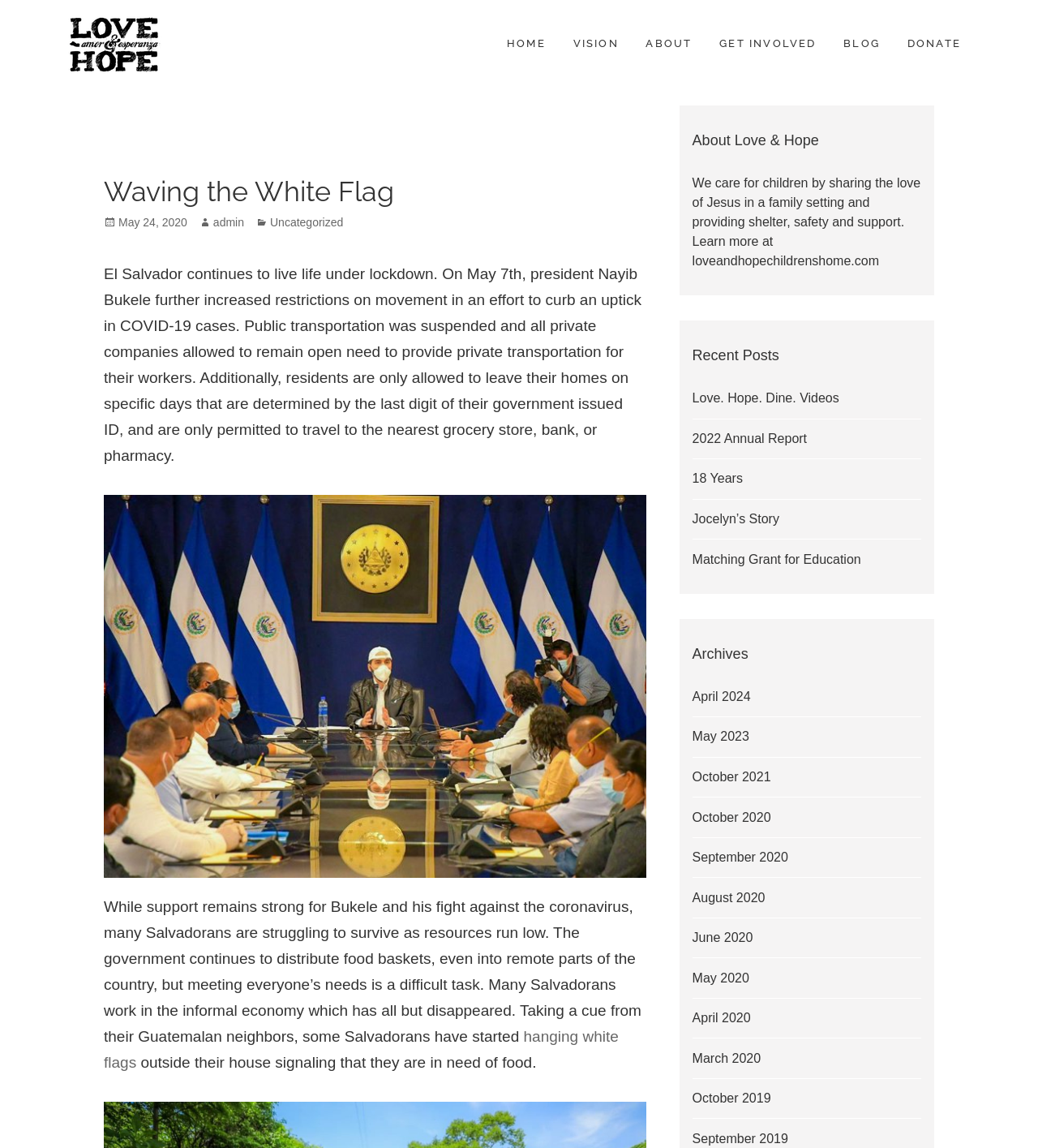Locate the bounding box coordinates of the item that should be clicked to fulfill the instruction: "Check the 'Recent Posts' section".

[0.667, 0.301, 0.888, 0.32]